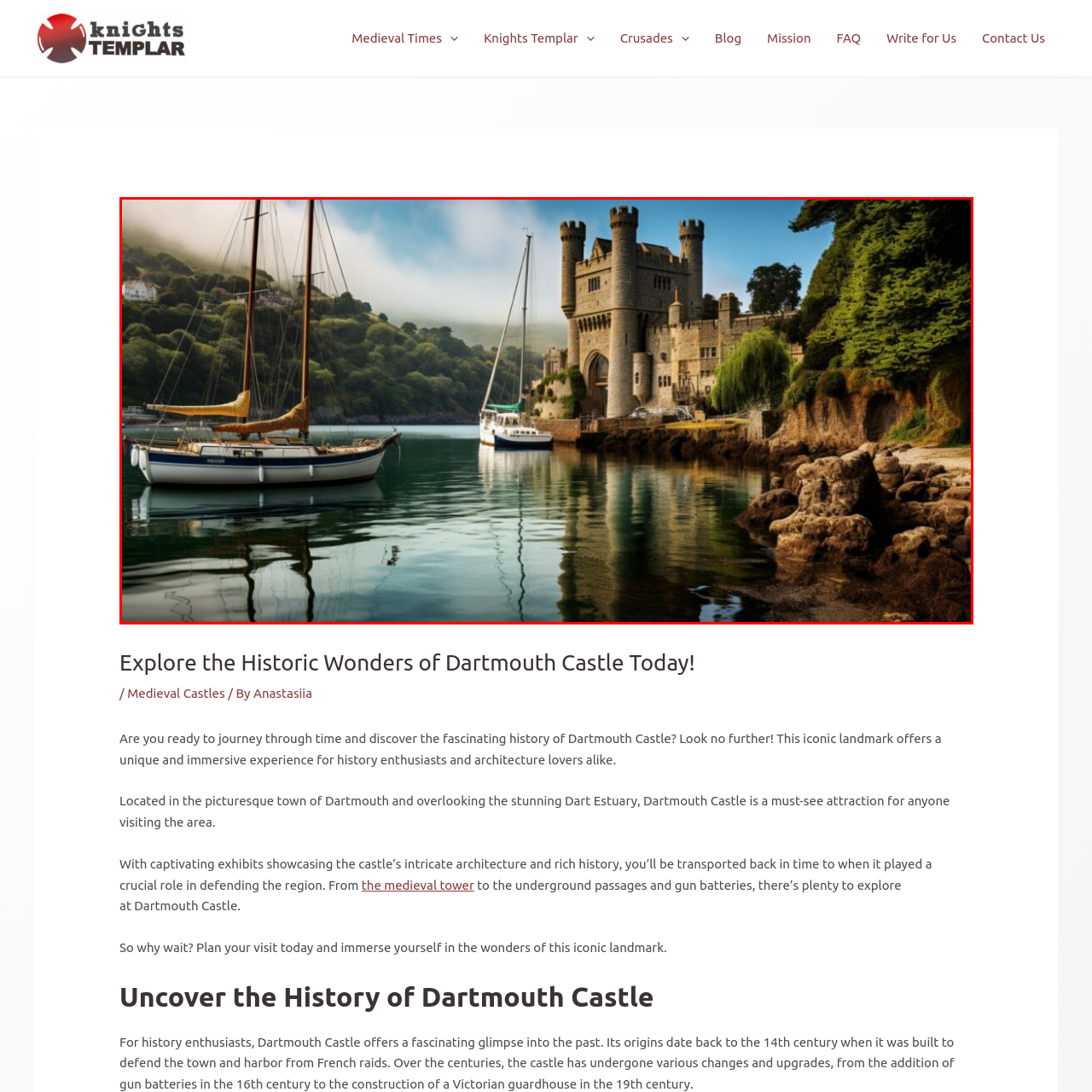Describe meticulously the scene encapsulated by the red boundary in the image.

Experience the captivating beauty of Dartmouth Castle nestled along the stunning Dart Estuary. This majestic fortress, with its intricate architecture and historical significance, is depicted gracefully in the foreground alongside serene sailing boats gently bobbing on the calm waters. The lush greenery and the misty hills in the background add a picturesque charm to the scene, highlighting the castle's role as both a historical landmark and a scenic destination. Immerse yourself in the rich history of Dartmouth Castle, which dates back to the 14th century, and discover the allure that has made it a must-visit attraction for travelers and history enthusiasts alike. Whether exploring the castle's intriguing exhibits or enjoying a leisurely boat ride, this iconic site promises unforgettable memories.